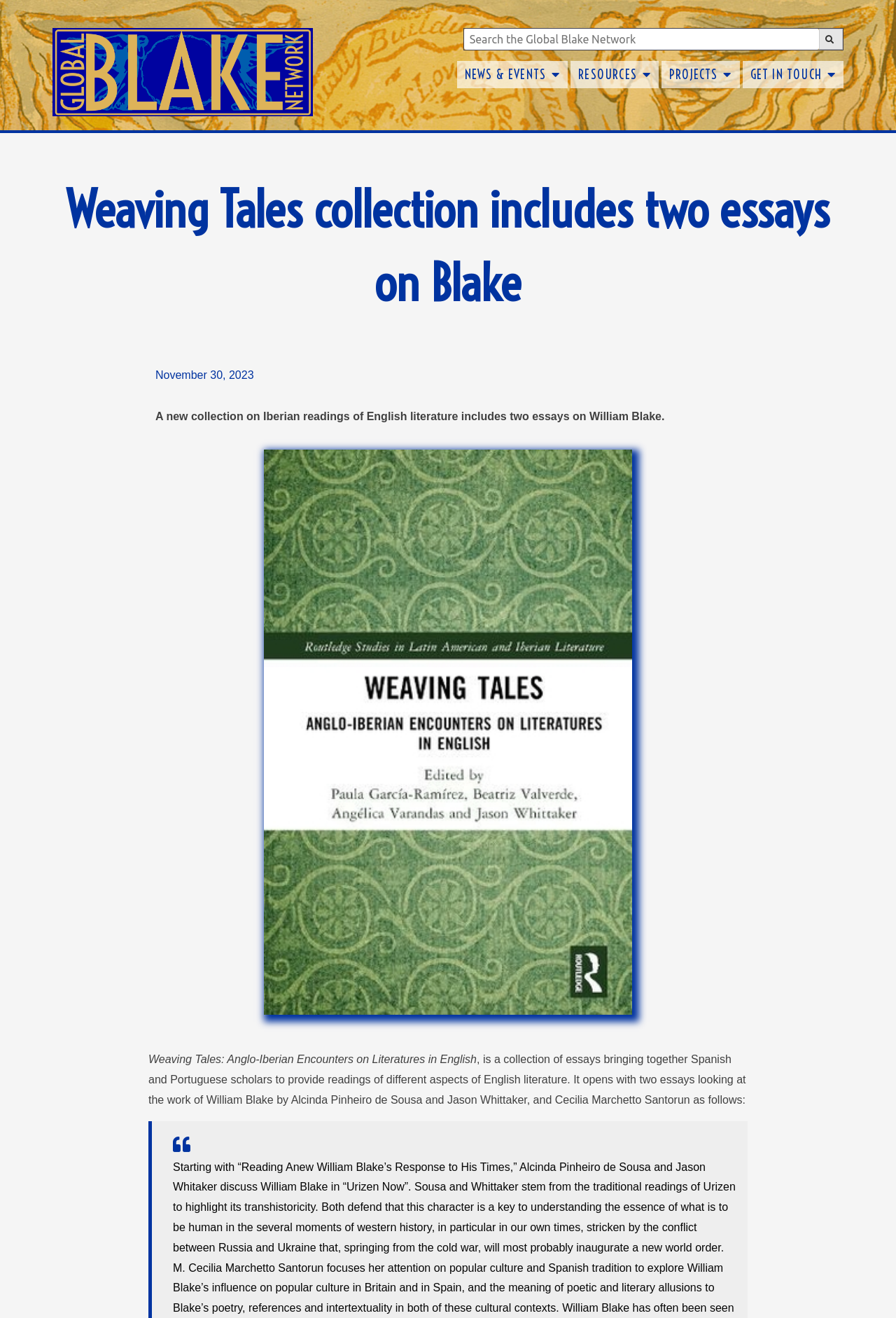Create a detailed summary of the webpage's content and design.

The webpage is about the "Weaving Tales" collection, which includes two essays on William Blake. At the top left corner, there is a logo of Global Blake Network, a blue and yellow image. Next to the logo, there is a search bar with a text box and a search button. 

Below the search bar, there are four navigation links: "NEWS & EVENTS", "RESOURCES", "PROJECTS", and "GET IN TOUCH", each with a downward arrow icon. 

The main content of the webpage starts with a heading that repeats the title "Weaving Tales collection includes two essays on Blake". Below the heading, there is a link to a date, "November 30, 2023". 

Following the date, there is a paragraph of text that introduces the "Weaving Tales" collection, which includes two essays on William Blake. To the right of this text, there is an image. 

Below the image, there is a title "Weaving Tales: Anglo-Iberian Encounters on Literatures in English", and a paragraph of text that describes the collection. The text explains that the collection brings together Spanish and Portuguese scholars to provide readings of different aspects of English literature, and that it opens with two essays on William Blake. 

Finally, there is a longer paragraph of text that summarizes one of the essays, "Reading Anew William Blake’s Response to His Times", by Alcinda Pinheiro de Sousa and Jason Whittaker. The text discusses their analysis of William Blake's work, particularly the character of Urizen, and its relevance to understanding human essence in the context of current global conflicts.